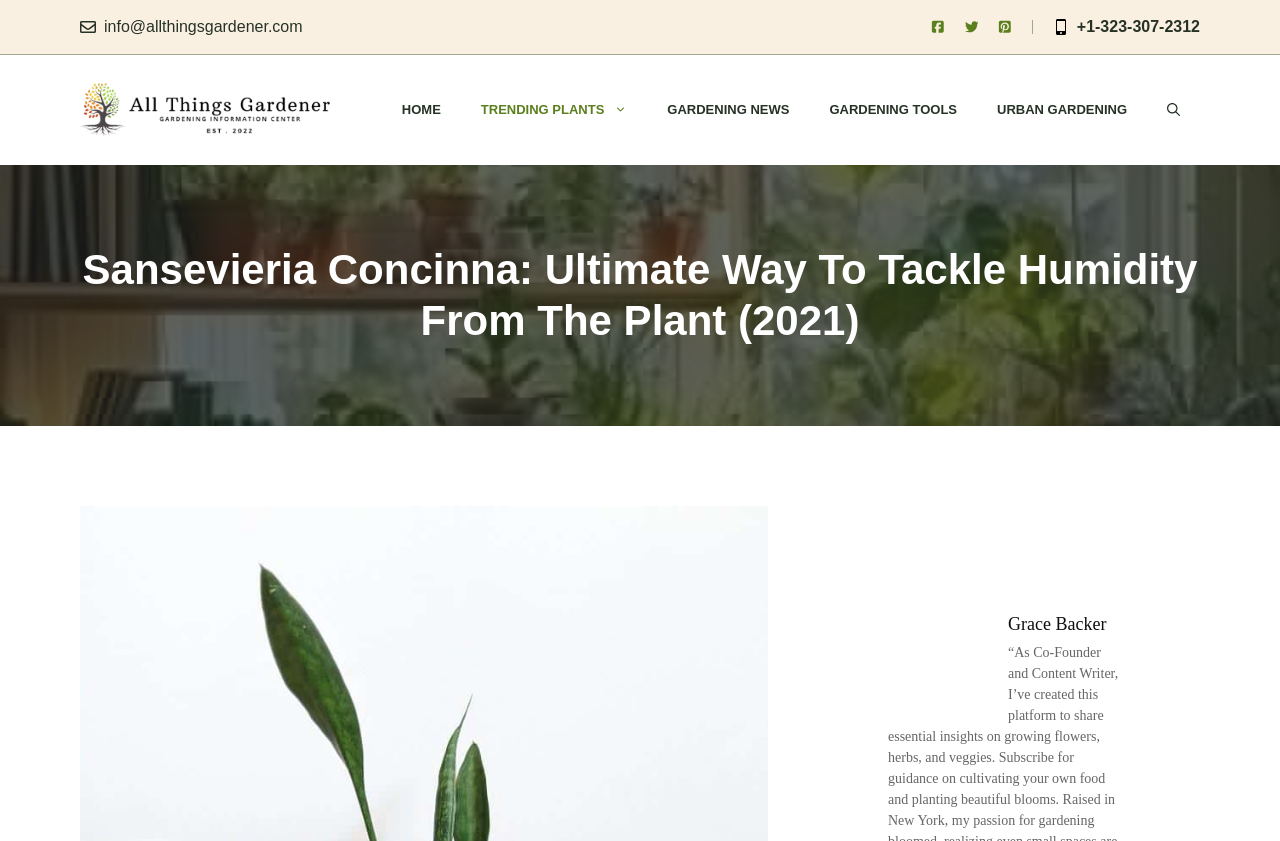Pinpoint the bounding box coordinates of the element to be clicked to execute the instruction: "Contact the website administrator".

[0.081, 0.021, 0.236, 0.042]